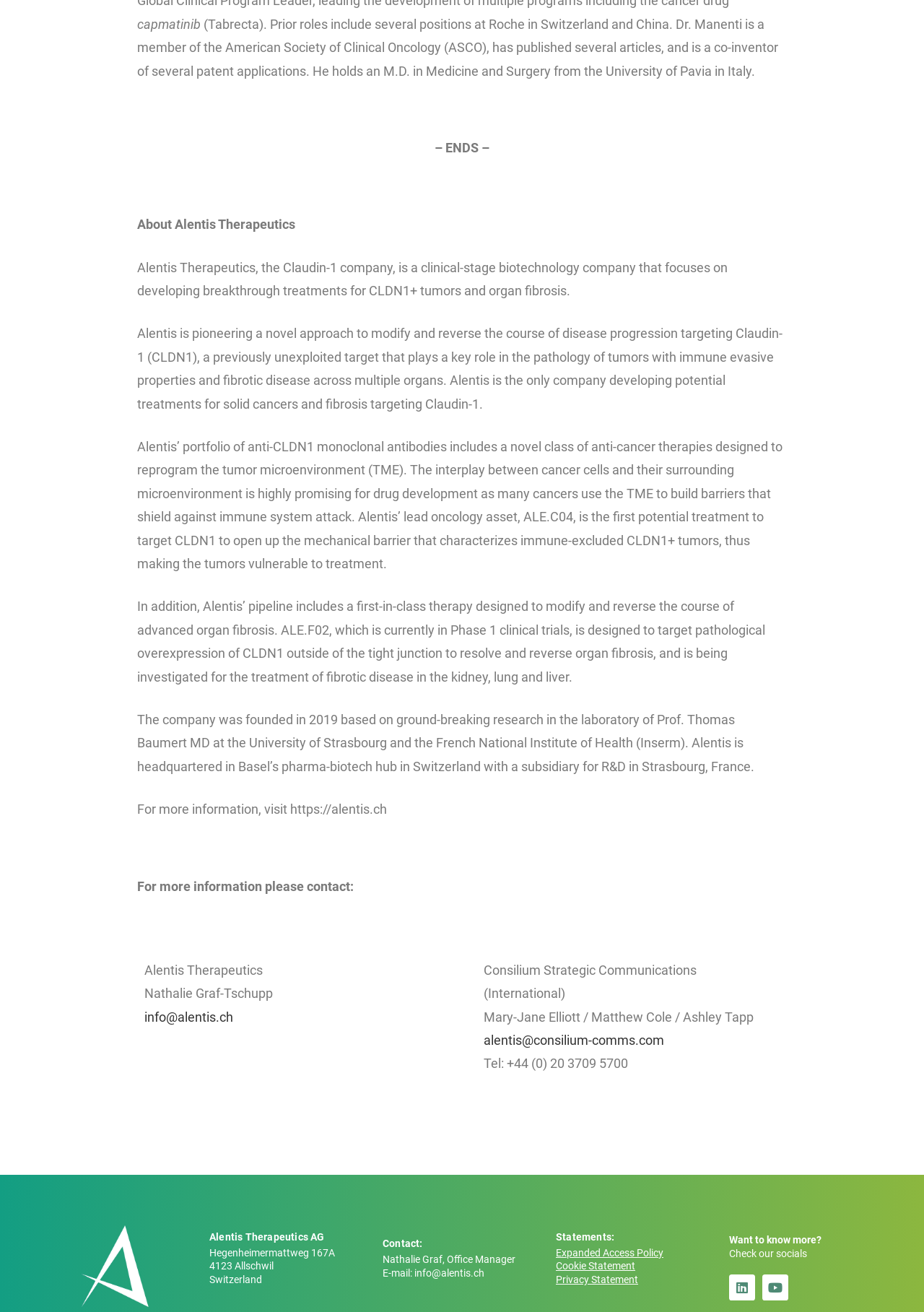Identify the bounding box coordinates of the section that should be clicked to achieve the task described: "visit the company website".

[0.148, 0.611, 0.419, 0.623]